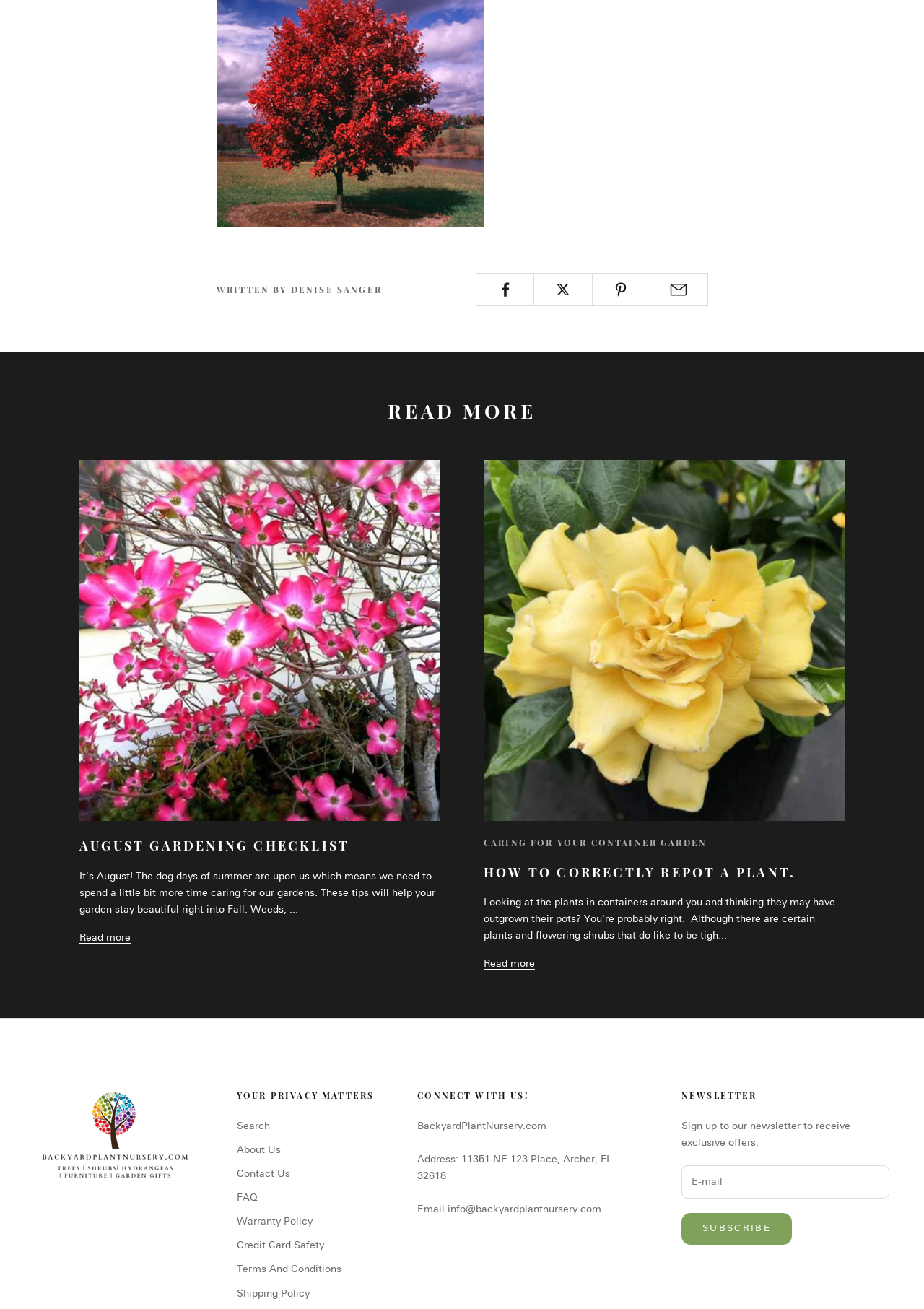Using the provided element description "Subscribe", determine the bounding box coordinates of the UI element.

[0.738, 0.927, 0.857, 0.951]